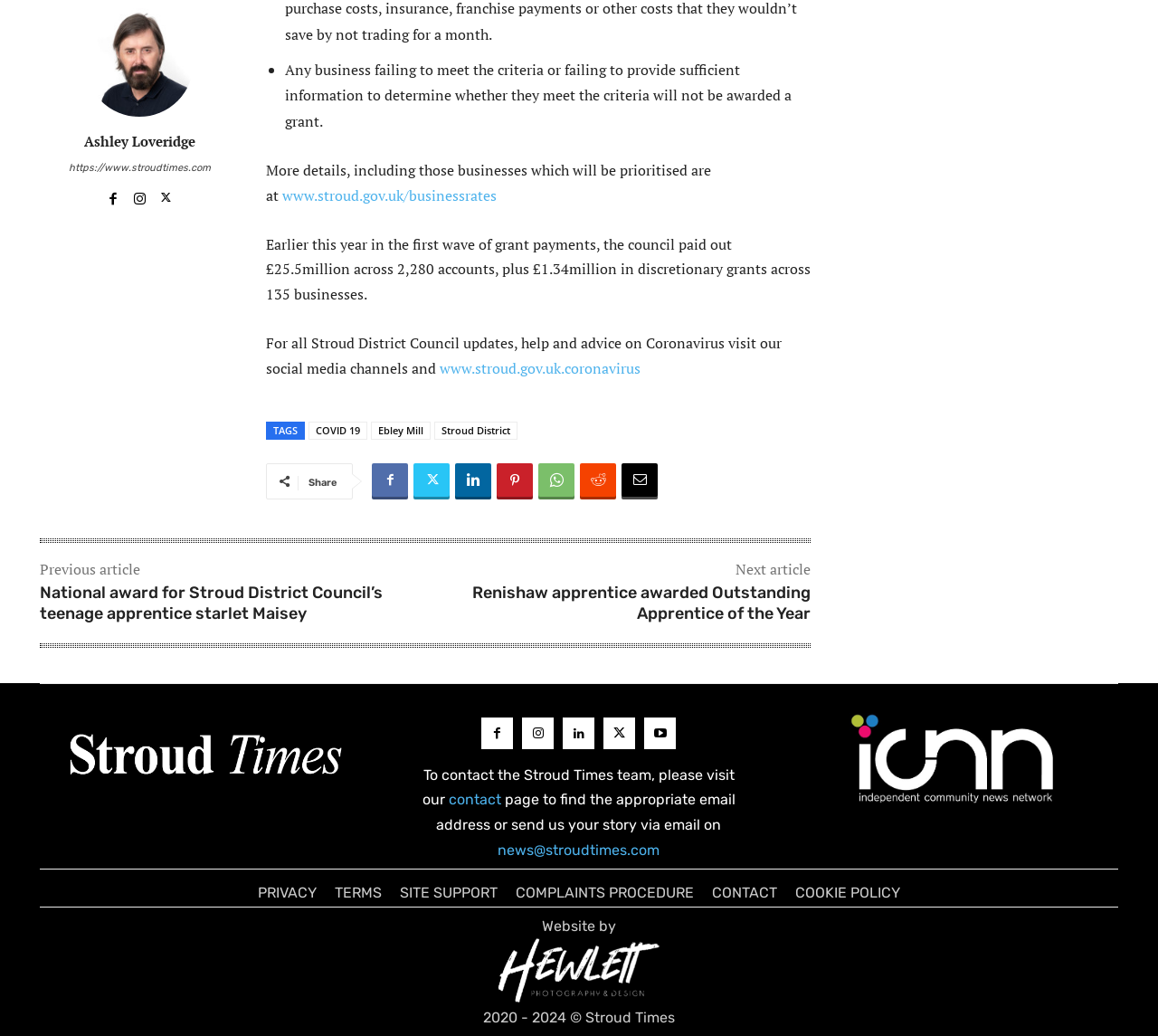Locate the bounding box coordinates of the element that should be clicked to execute the following instruction: "Share this article".

[0.266, 0.46, 0.291, 0.471]